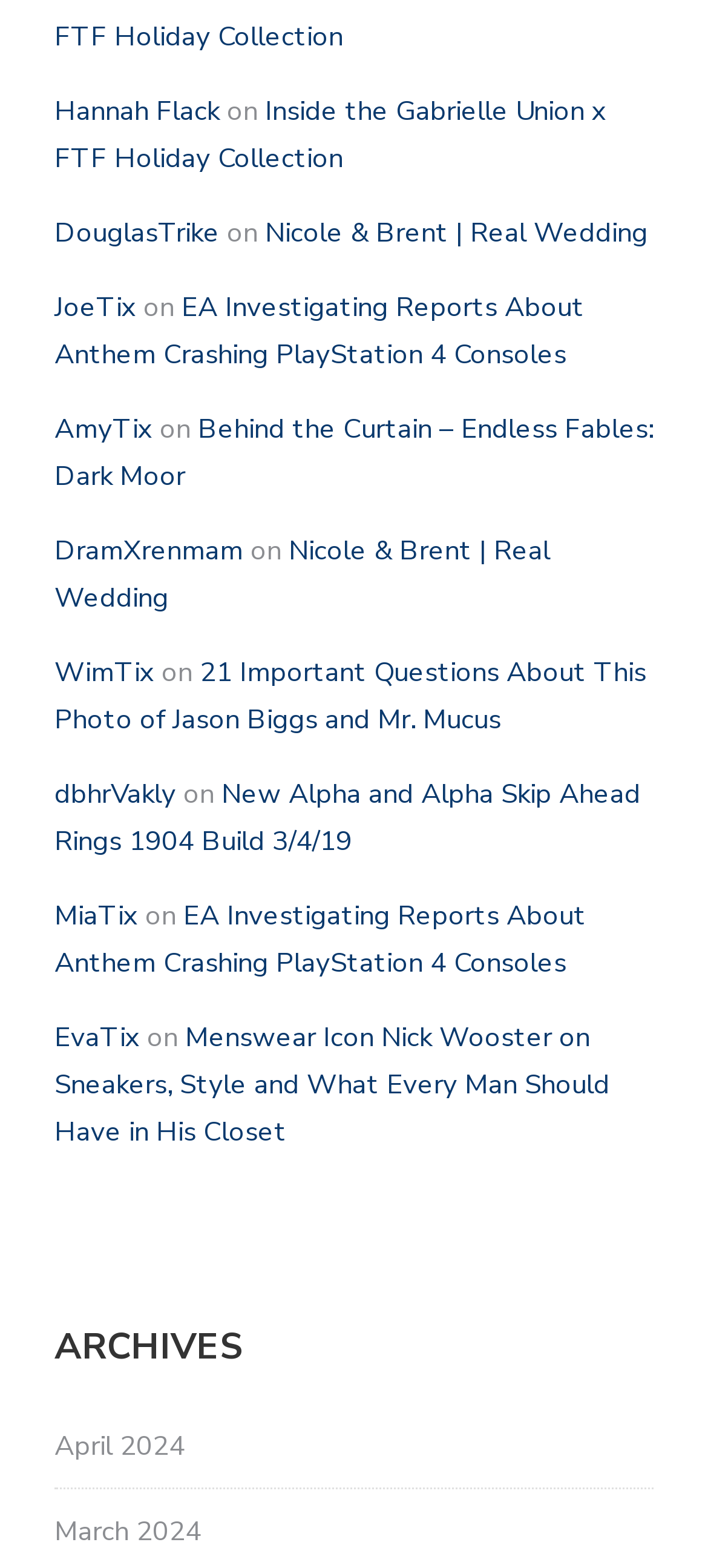Provide the bounding box coordinates for the UI element that is described as: "DramXrenmam".

[0.077, 0.339, 0.344, 0.362]